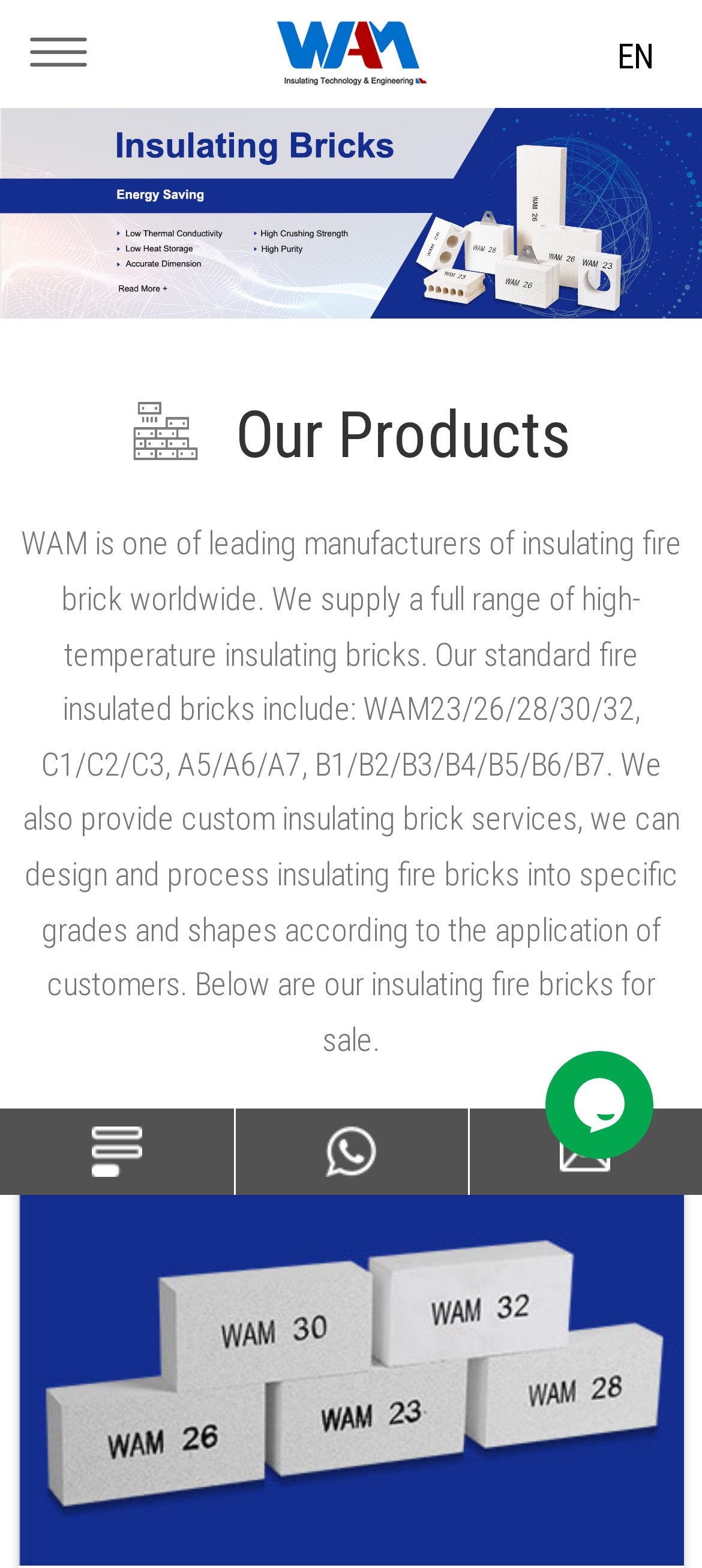How many types of insulating bricks does WAM provide?
Using the image, provide a concise answer in one word or a short phrase.

Multiple types